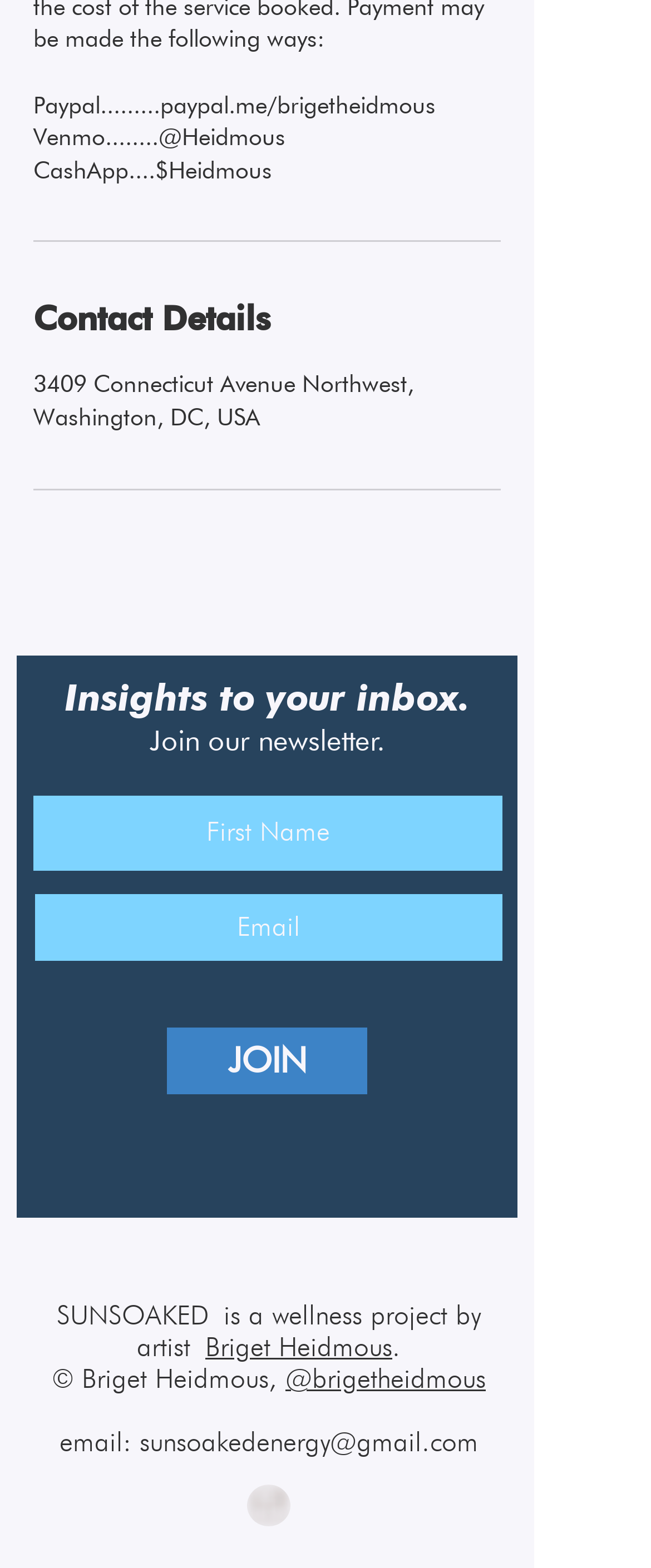Using the details from the image, please elaborate on the following question: What is the purpose of the textbox with the label 'Email'?

I inferred the purpose of the textbox by looking at its label 'Email' and its required property set to True, which suggests that it is necessary to input an email address to proceed.